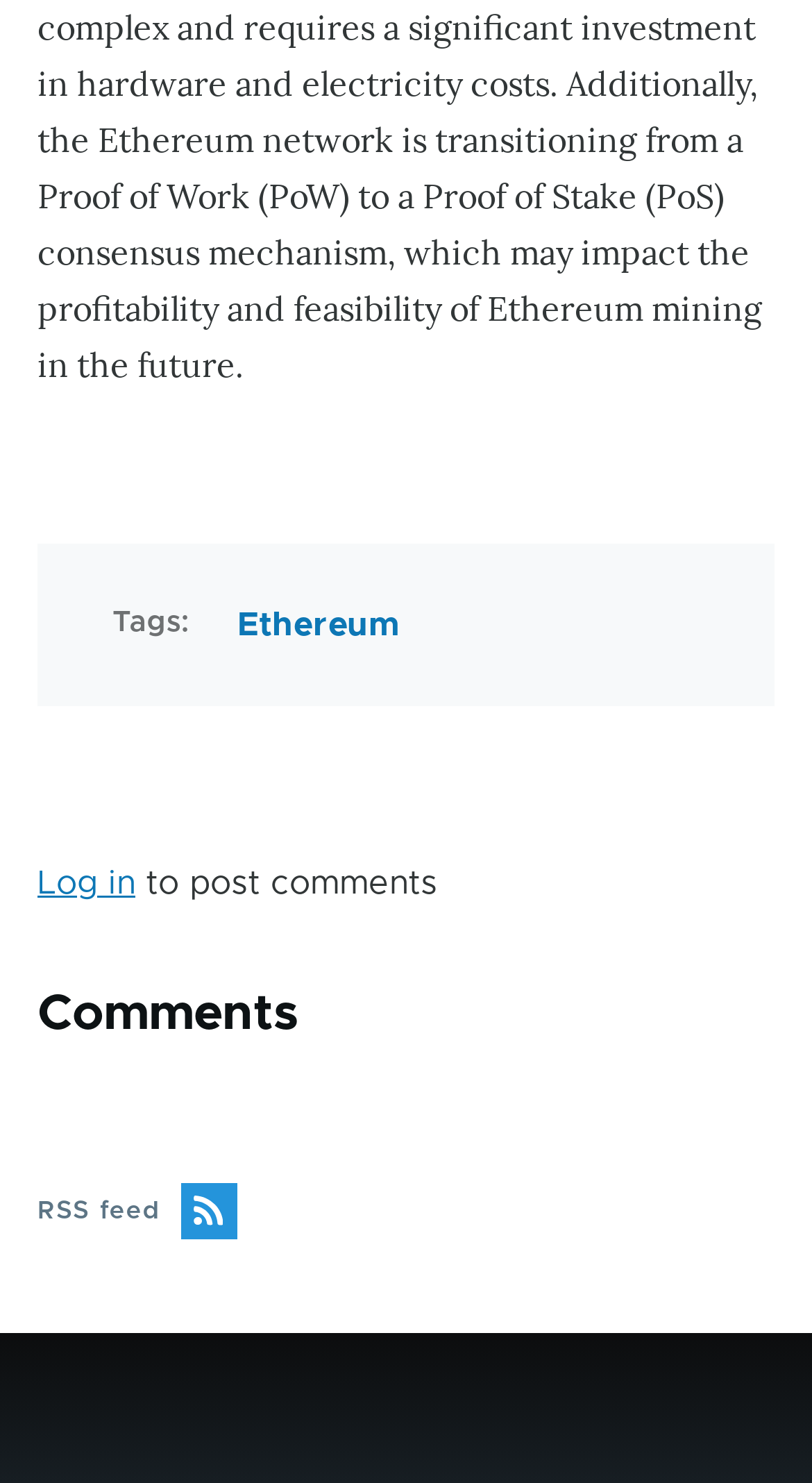Determine the bounding box for the described UI element: "Log in".

[0.046, 0.584, 0.167, 0.607]